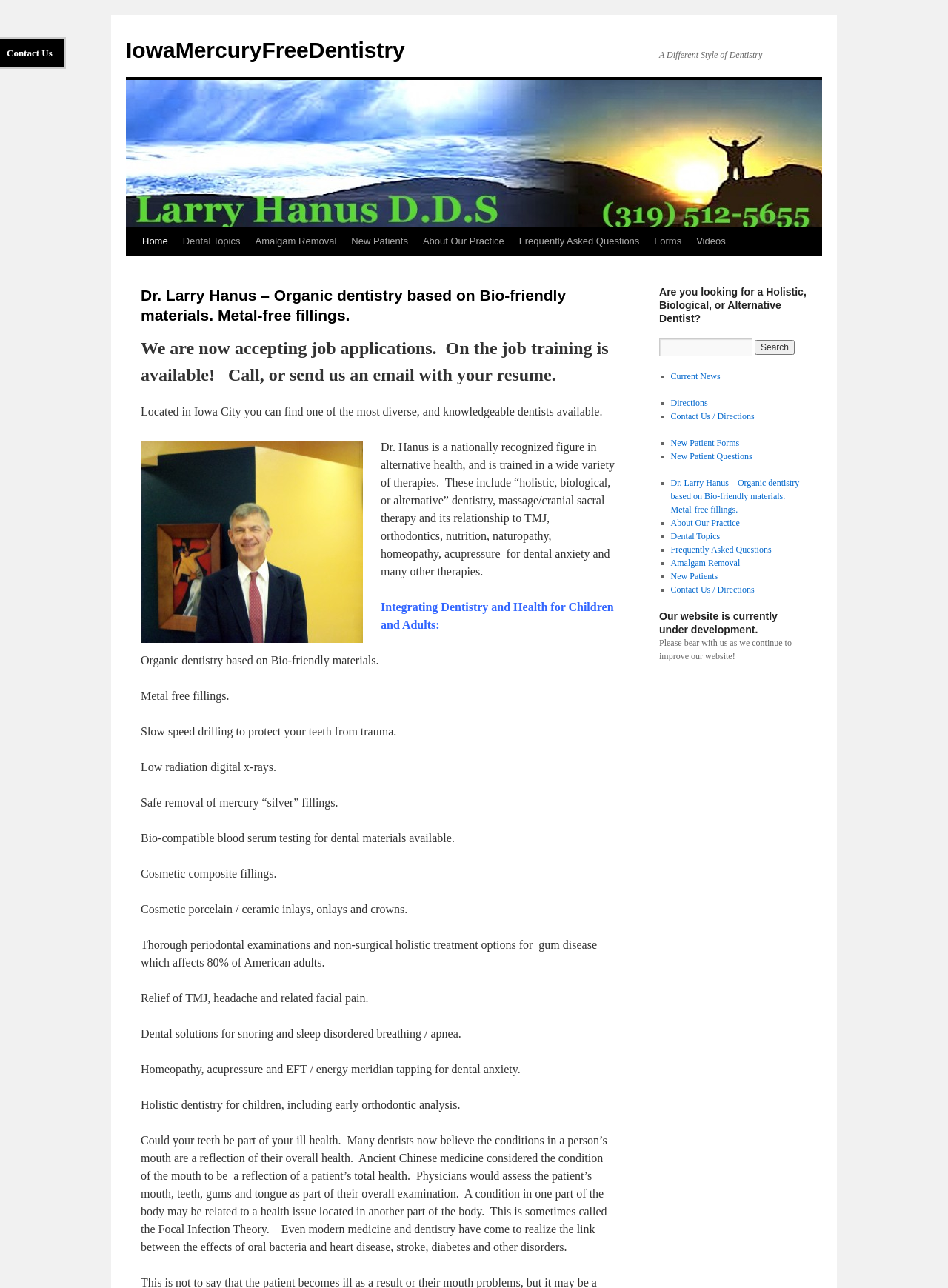Provide a comprehensive caption for the webpage.

The webpage is for Iowa Mercury Free Dentistry, a dental practice that focuses on holistic and biological dentistry. At the top of the page, there is a heading with the practice's name and a link to skip to the content. Below this, there is a navigation menu with links to various sections of the website, including Home, Dental Topics, Amalgam Removal, New Patients, About Our Practice, Frequently Asked Questions, Forms, Videos, and more.

The main content of the page is divided into two columns. The left column features a heading that introduces Dr. Larry Hanus, a nationally recognized figure in alternative health, and describes his approach to dentistry. Below this, there is a paragraph of text that explains the practice's focus on integrating dentistry and health for children and adults. There is also an image of Dr. Hanus.

The right column features a series of headings and paragraphs that outline the practice's services and approach. These include the use of bio-friendly materials, metal-free fillings, slow speed drilling, low radiation digital x-rays, safe removal of mercury fillings, and more. There are also sections on cosmetic dentistry, periodontal examinations, and relief from TMJ and facial pain.

In the lower right corner of the page, there is a search bar with a button to search the website. Below this, there are links to Current News, Directions, Contact Us, New Patient Forms, and other sections of the website. The page also features a notice that the website is currently under development and asks visitors to bear with them as they continue to improve the site.